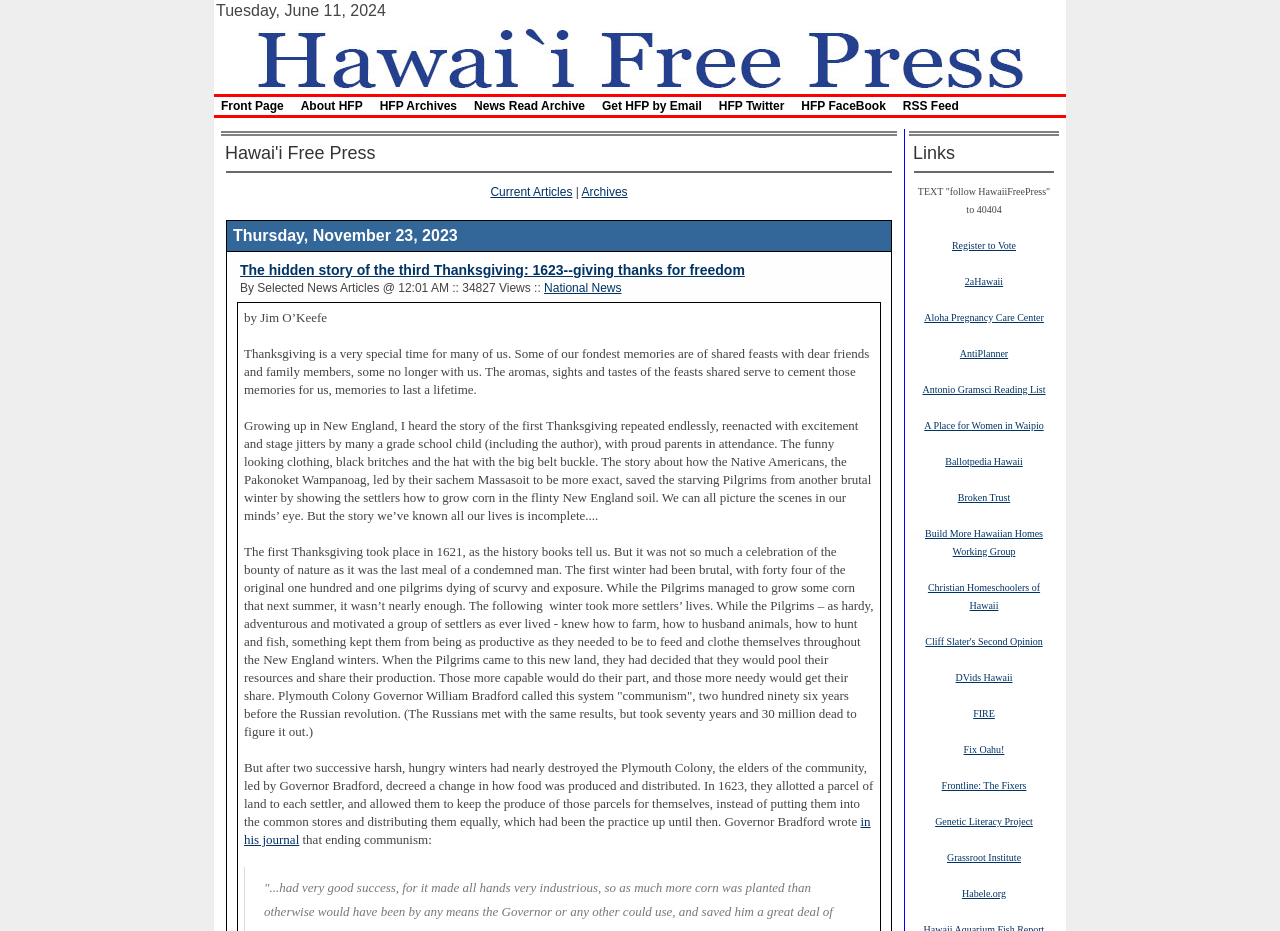What is the category of the article?
Please provide a full and detailed response to the question.

I analyzed the webpage structure and found the article title, followed by a link to the category. The category is 'National News', which suggests it is the category under which the article is classified.